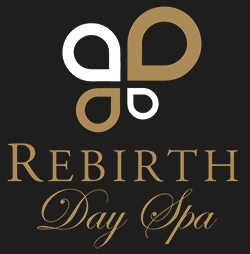How many colors are used in the emblem?
Please provide a single word or phrase in response based on the screenshot.

three